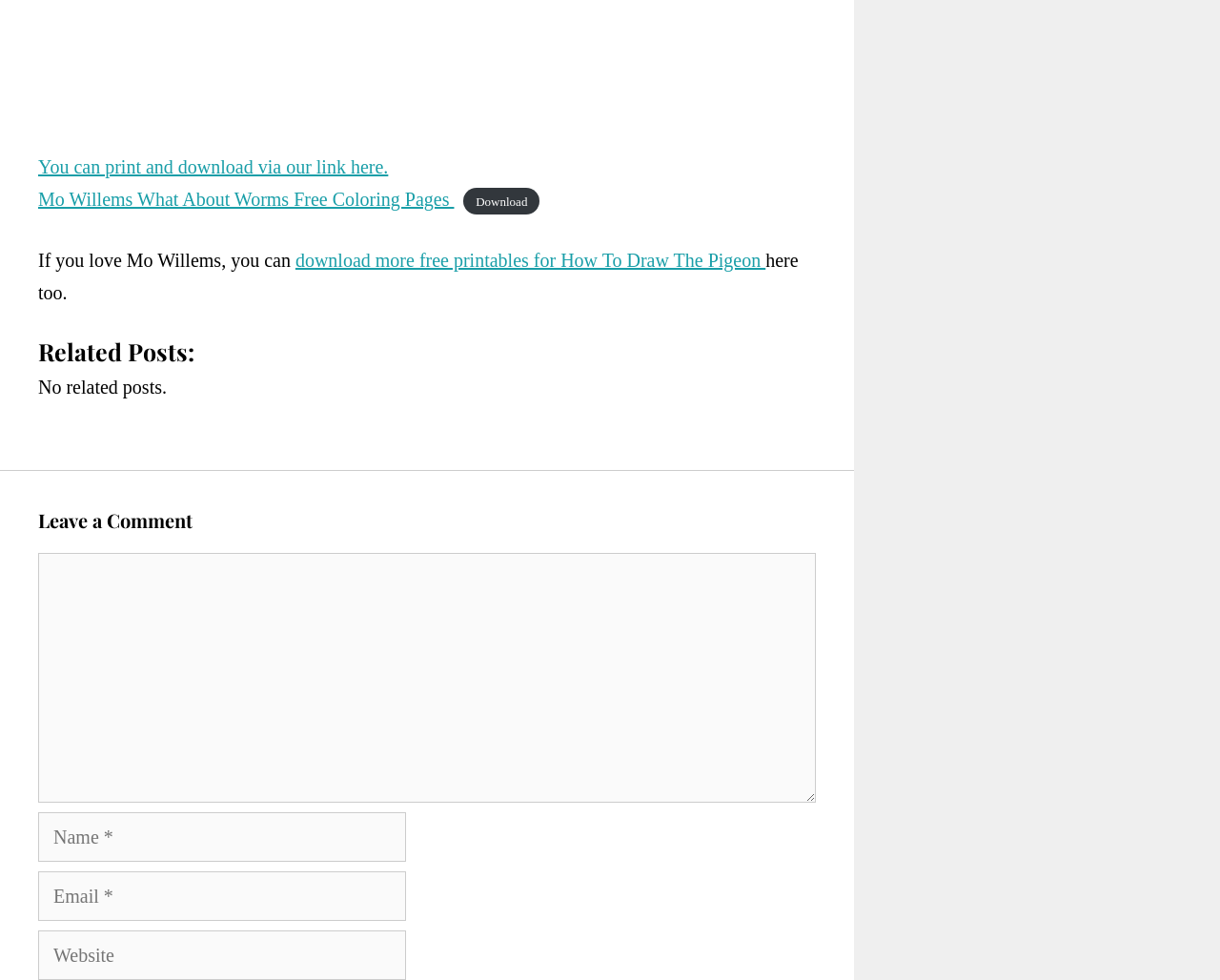What is the name of the author mentioned on this webpage?
Look at the webpage screenshot and answer the question with a detailed explanation.

The webpage mentions 'Mo Willems' in the text 'If you love Mo Willems, you can download more free printables for How To Draw The Pigeon'.